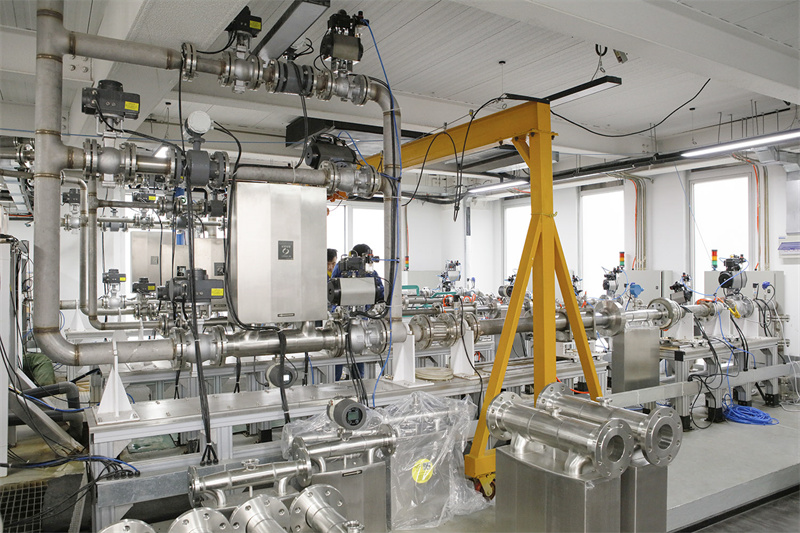Please analyze the image and provide a thorough answer to the question:
What is central to the setup?

The caption highlights the control unit as the central component of the setup, which is likely responsible for monitoring and regulating flow rates in the laboratory environment.